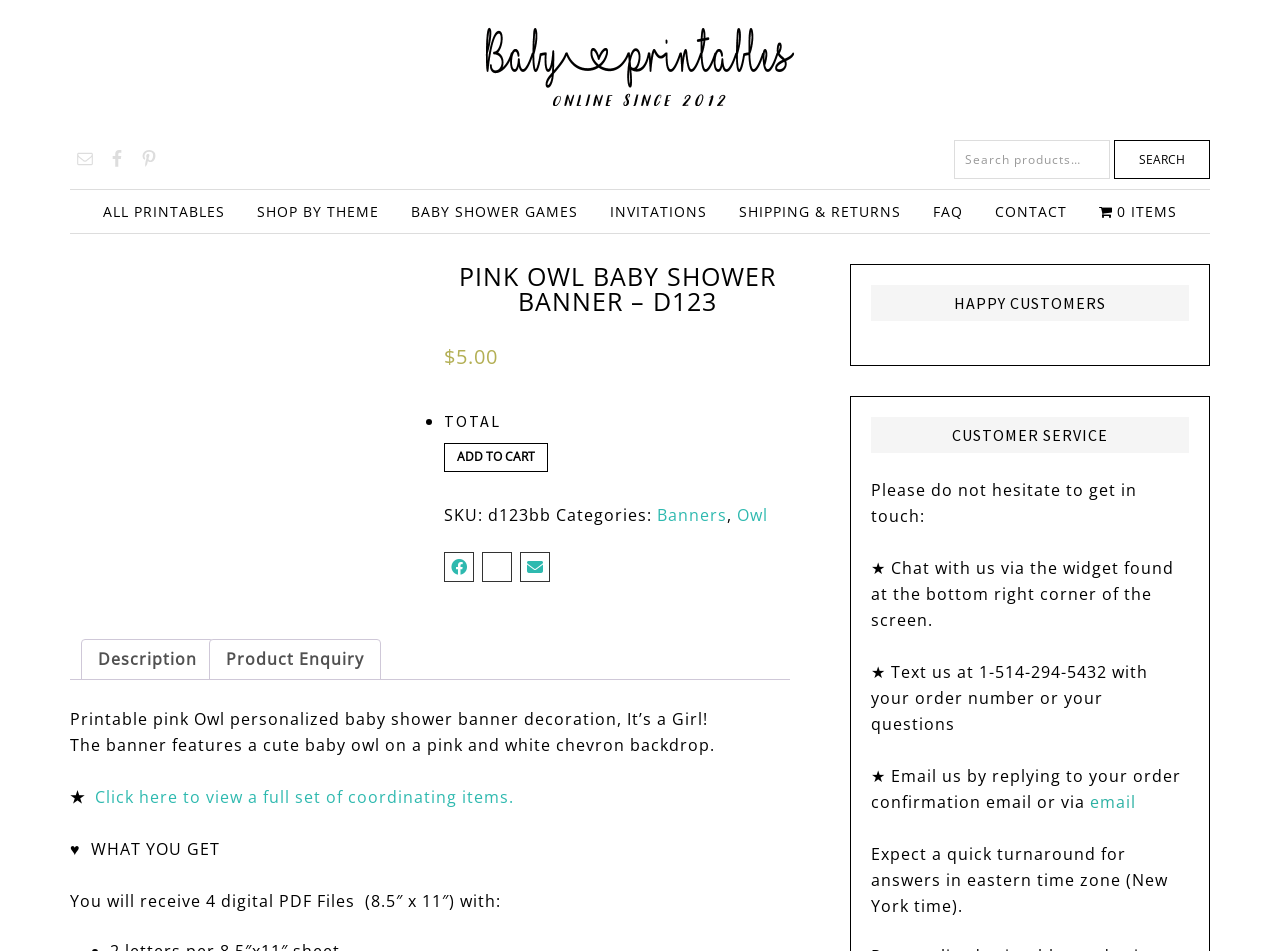Provide a one-word or short-phrase answer to the question:
What is the customer service contact method mentioned on the webpage?

Chat, Text, Email